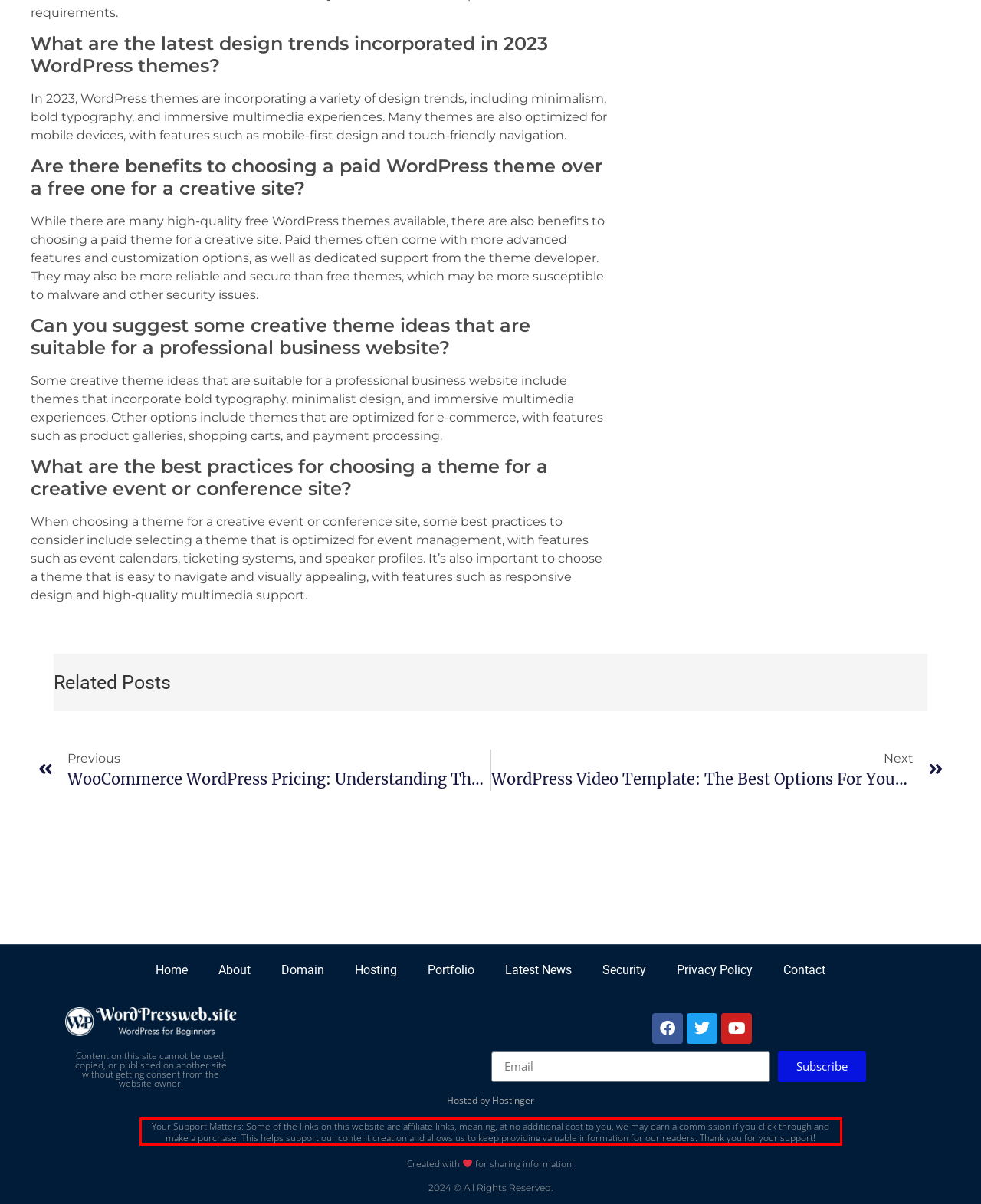You have a screenshot with a red rectangle around a UI element. Recognize and extract the text within this red bounding box using OCR.

Your Support Matters: Some of the links on this website are affiliate links, meaning, at no additional cost to you, we may earn a commission if you click through and make a purchase. This helps support our content creation and allows us to keep providing valuable information for our readers. Thank you for your support!